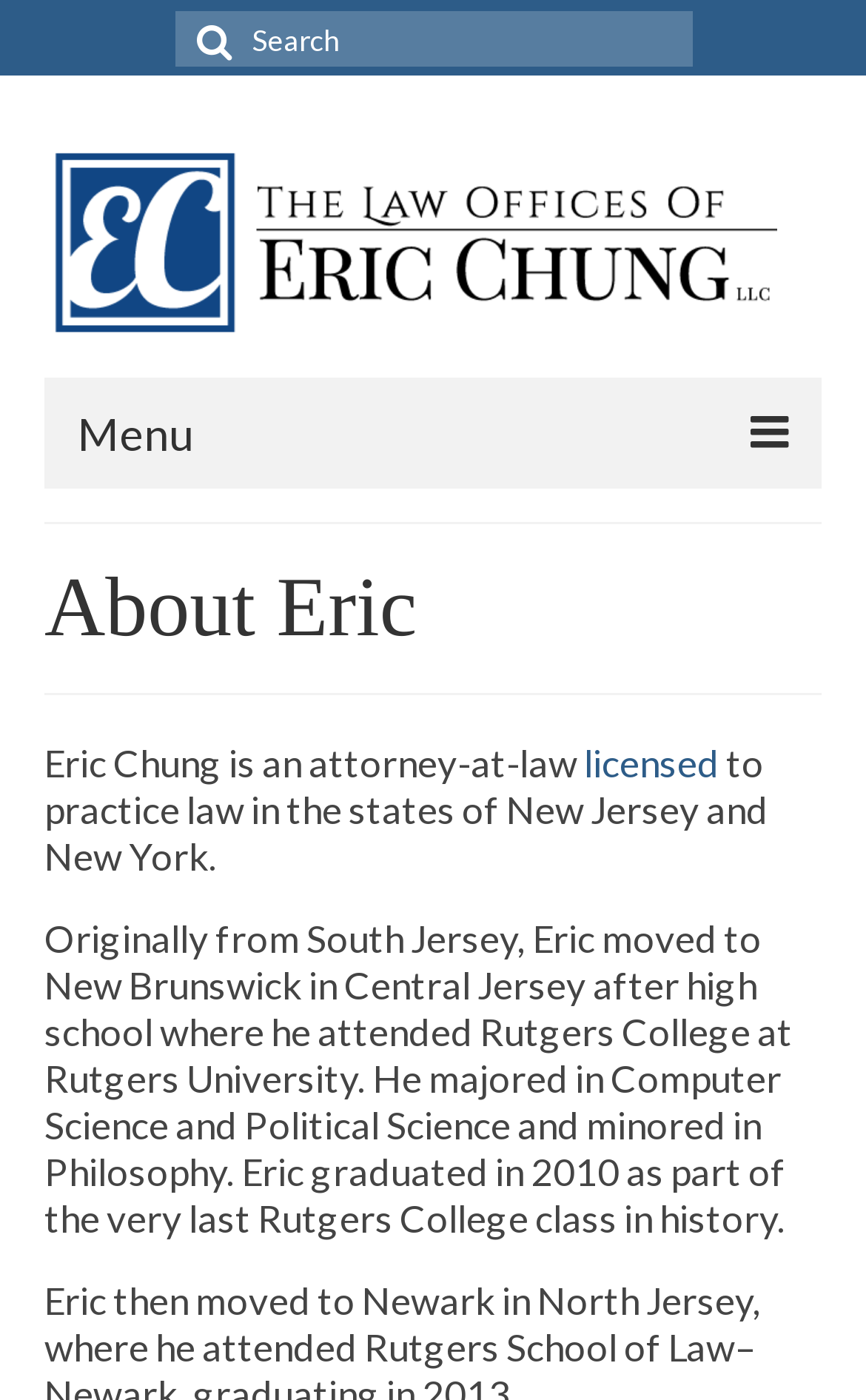Please identify the bounding box coordinates of the area I need to click to accomplish the following instruction: "Search for something".

[0.201, 0.008, 0.799, 0.048]